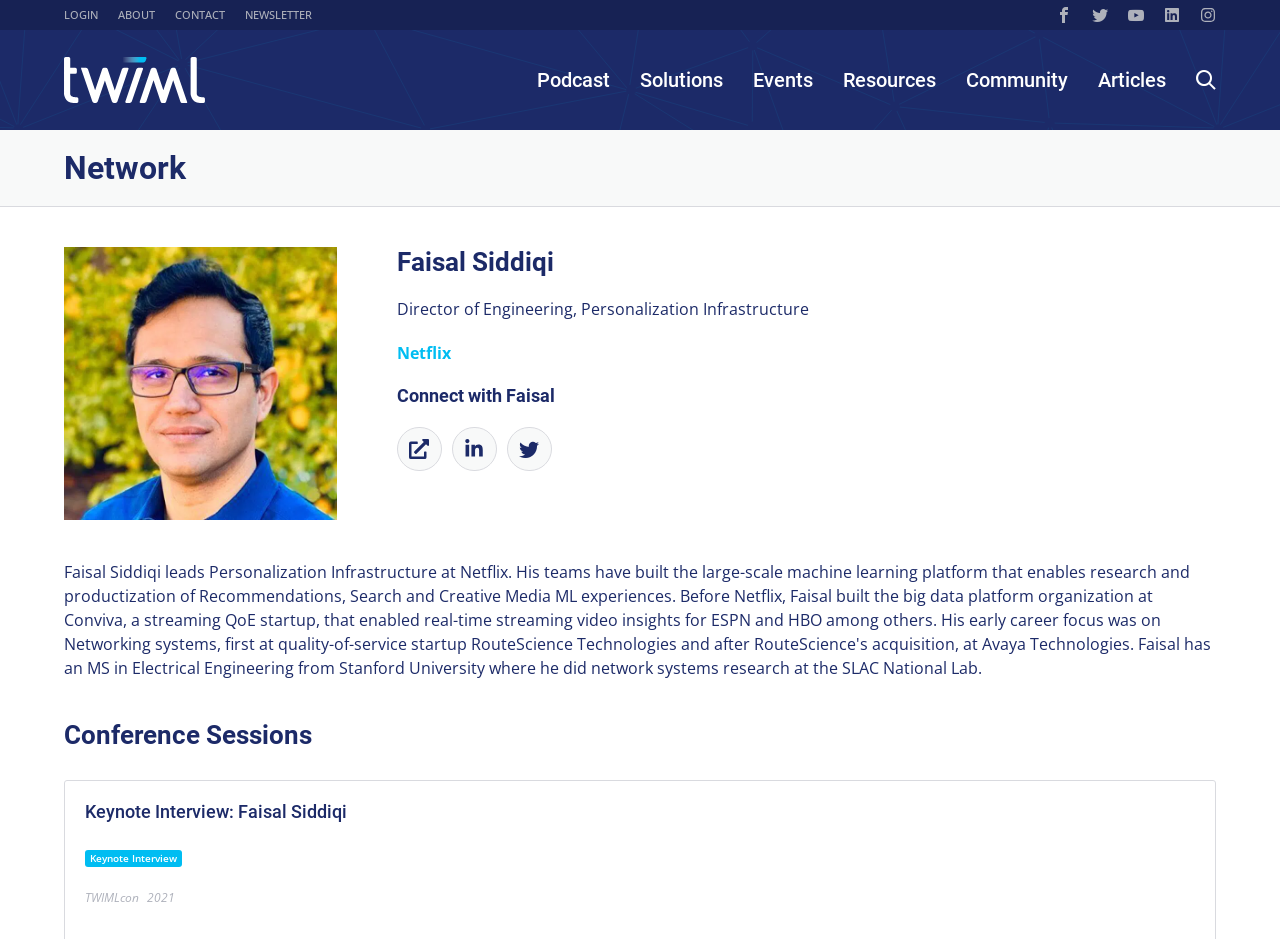Explain the webpage in detail.

The webpage is about Faisal Siddiqi, a Director of Engineering at Netflix. At the top, there are five links: "LOGIN", "ABOUT", "CONTACT", "NEWSLETTER", and social media links to Facebook, Twitter, YouTube, LinkedIn, and Instagram. Below these links, there is a large "TWIML" logo.

The main content of the page is divided into sections. The first section has a heading "Network" and features a photo of Faisal Siddiqi. Below the photo, there is a heading with his name and a description of his role at Netflix.

The next section is titled "Connect with Faisal" and has three buttons, likely for connecting with him on social media. Below this section, there is a heading "Conference Sessions" and a link to a keynote interview with Faisal Siddiqi at TWIMLcon 2021.

On the left side of the page, there are seven links: "Podcast", "Solutions", "Events", "Resources", "Community", "Articles", and a button at the bottom.